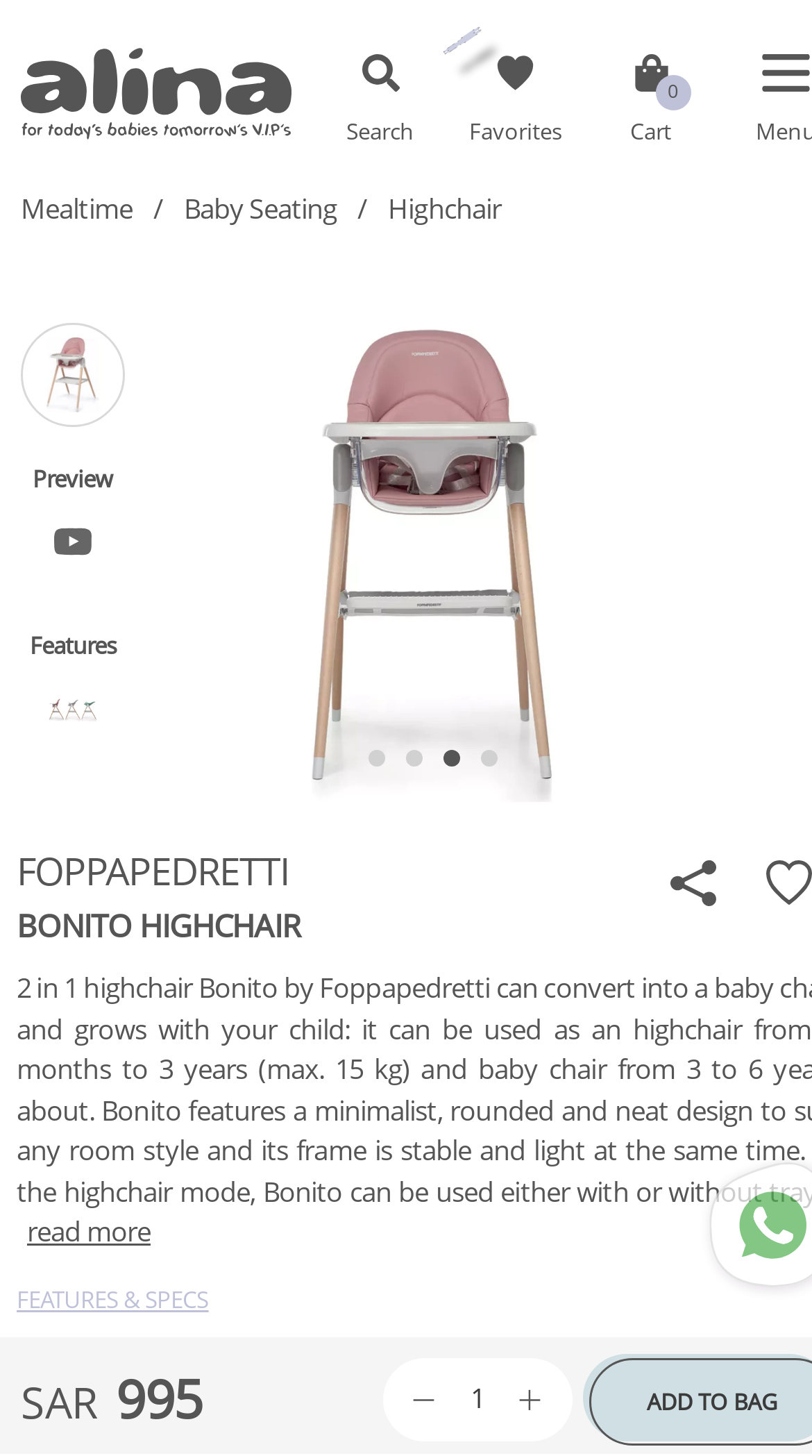Describe all the visual and textual components of the webpage comprehensively.

The webpage is about the Foppapedretti Bonito Highchair, a 2-in-1 highchair that can convert into a baby chair and grows with the child. 

At the top left of the page, there is a small image, followed by a search bar with the text "Search" next to it. To the right of the search bar, there are three links: "Favorites", "0 Cart", and a small image accompanying each link. 

Below the top navigation bar, there is a horizontal menu with links to "Mealtime", "Baby Seating", and "Highchair". 

The main content of the page is focused on the Foppapedretti Bonito Highchair, with a large image of the product at the top. Below the image, there are three sections: "Preview", "Features", and another image of the highchair. 

To the right of the main content, there is a section with the brand name "FOPPAPEDRETTI" and a link to "BONITO HIGHCHAIR". Below this section, there is a call-to-action link "read more" and another link to "FEATURES & SPECS". 

At the bottom of the page, there is a section with a textbox labeled "QTY" and a default value of "1". To the left of the textbox, there are two small images and some text, including "SAR" and "995".